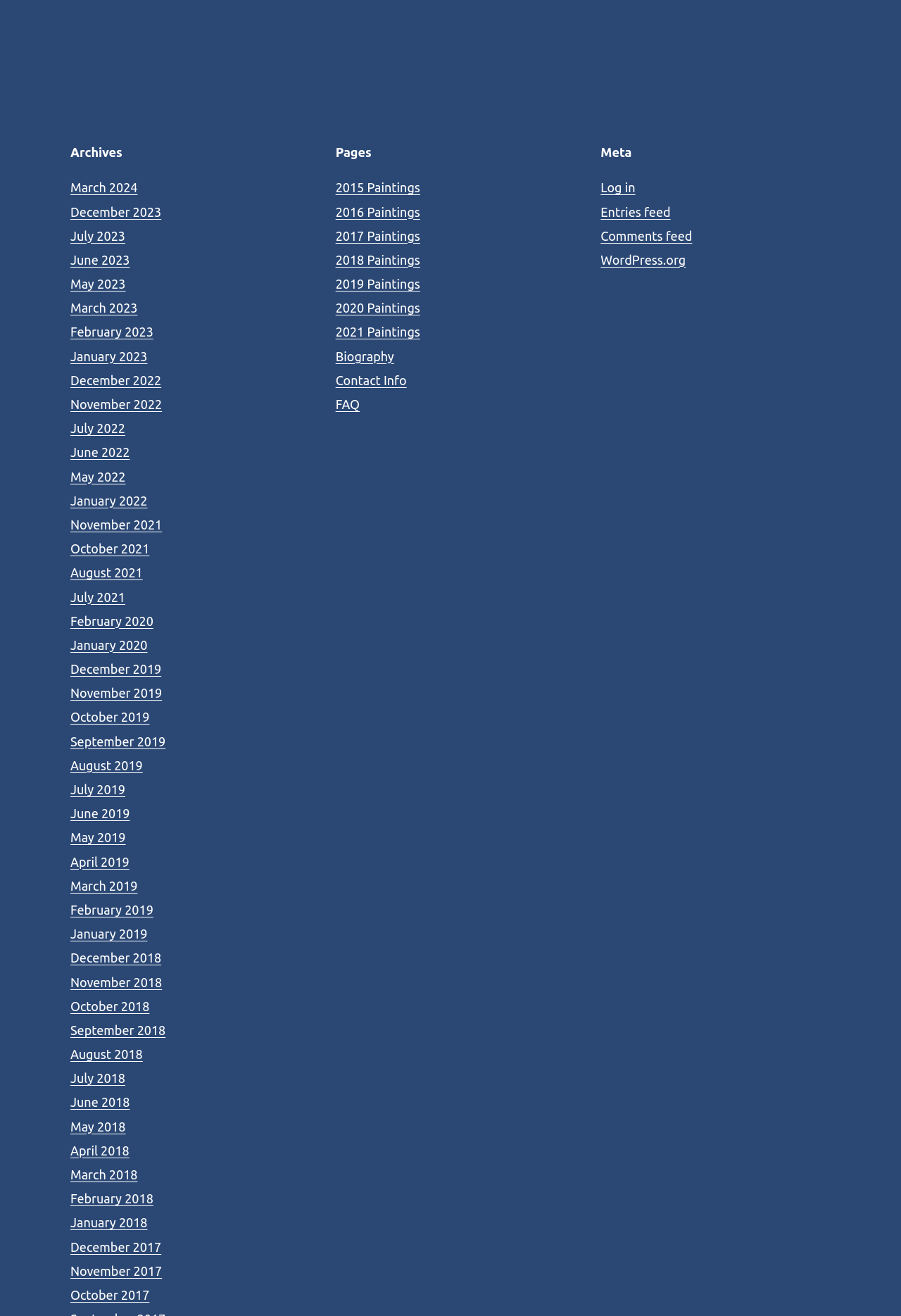Please indicate the bounding box coordinates for the clickable area to complete the following task: "View archives". The coordinates should be specified as four float numbers between 0 and 1, i.e., [left, top, right, bottom].

[0.078, 0.109, 0.333, 0.123]